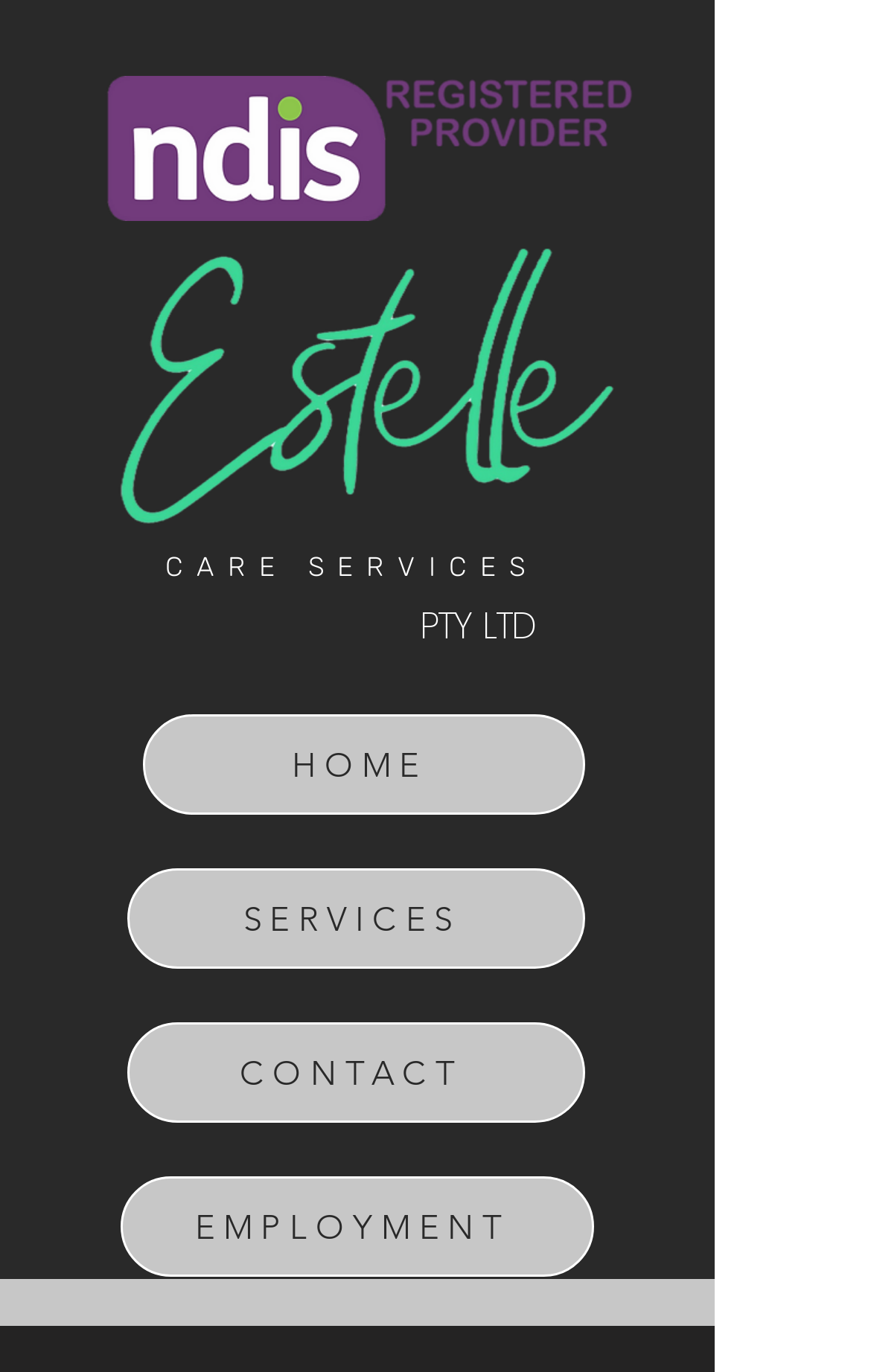Based on the image, provide a detailed response to the question:
What is the top-most image on the webpage?

By analyzing the bounding box coordinates of the image elements, I found that the image element with the OCR text 'Logotrimmed.png' has the smallest y1 coordinate, which suggests that it is the top-most image on the webpage.